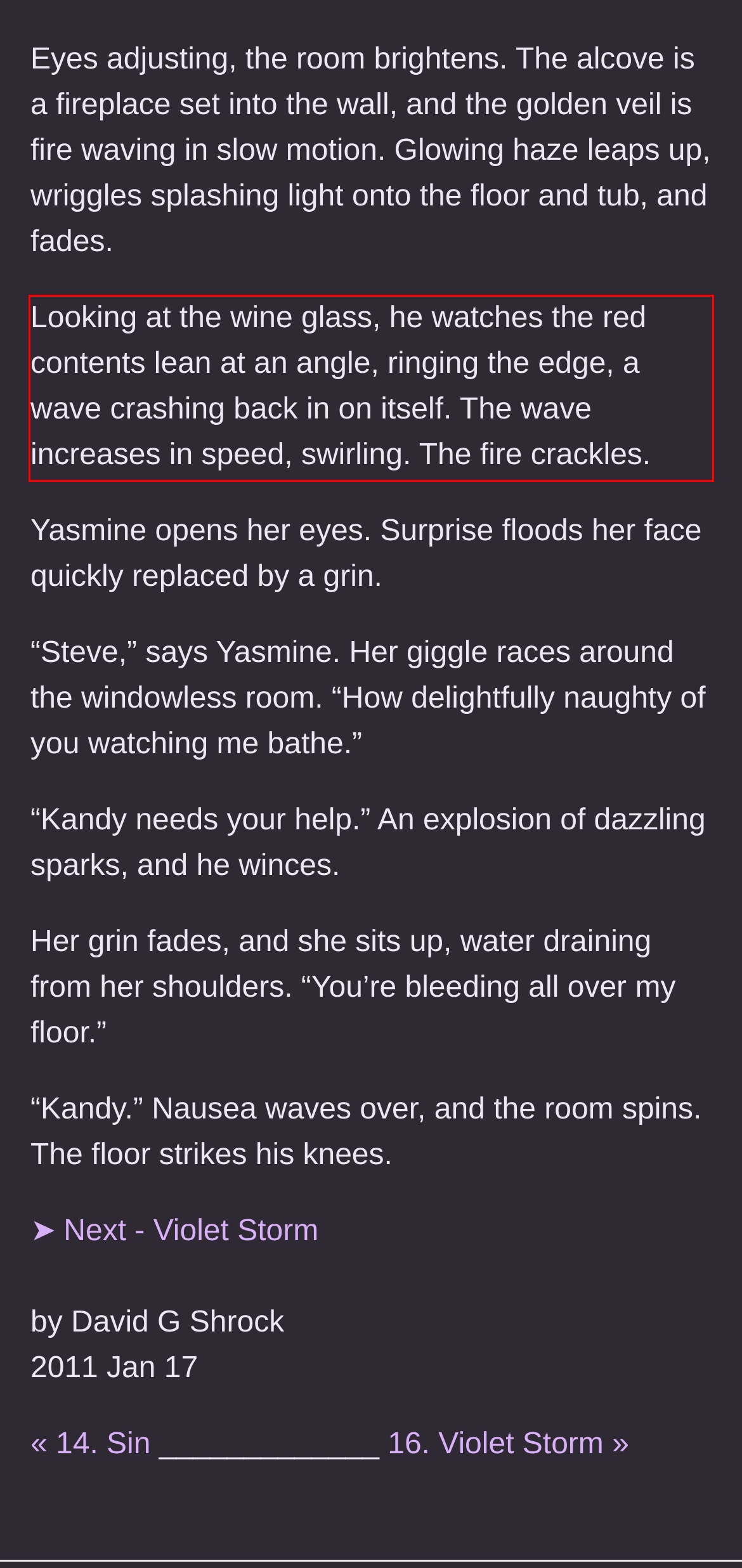Review the screenshot of the webpage and recognize the text inside the red rectangle bounding box. Provide the extracted text content.

Looking at the wine glass, he watches the red contents lean at an angle, ringing the edge, a wave crashing back in on itself. The wave increases in speed, swirling. The fire crackles.